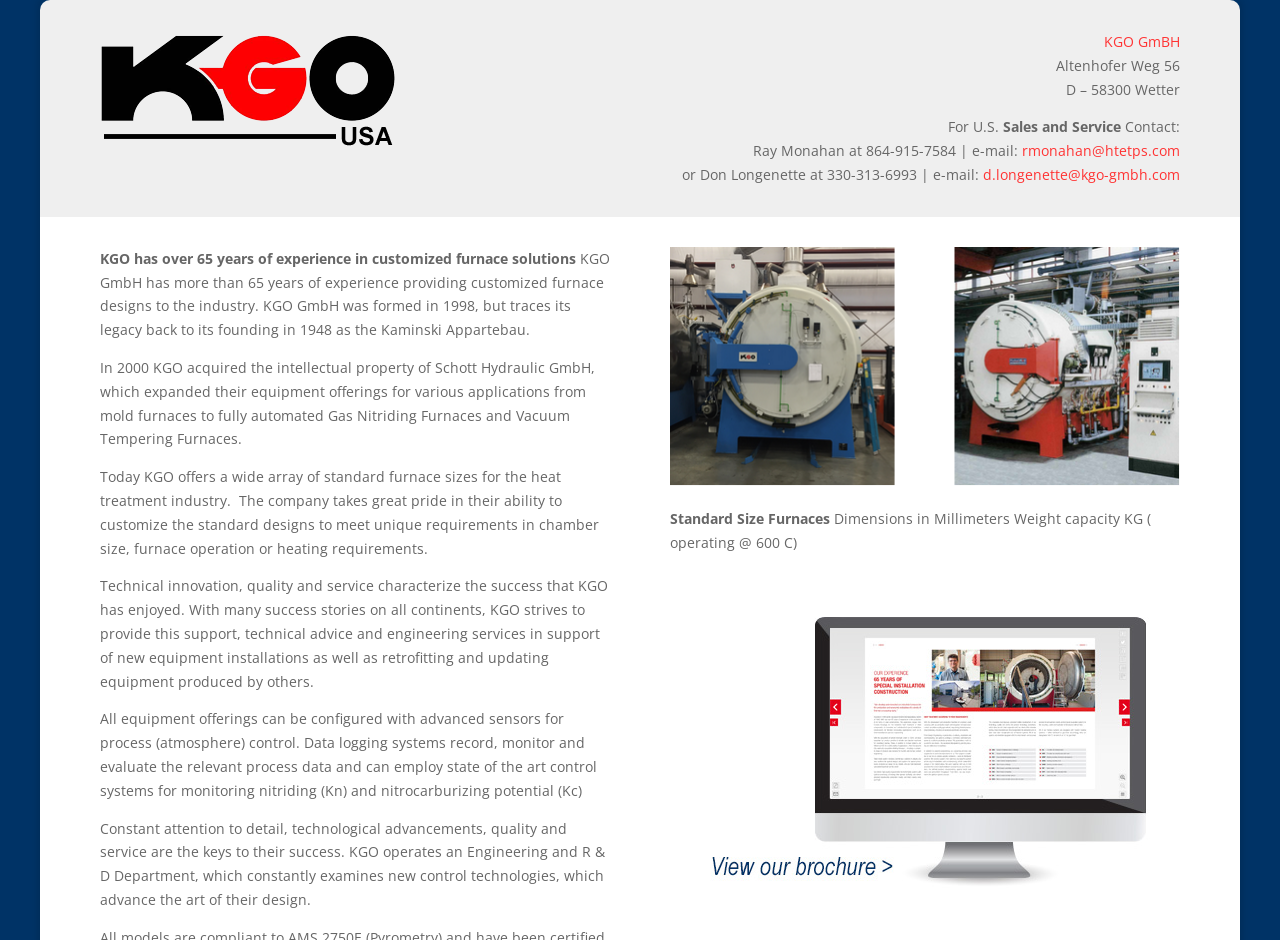Find the bounding box coordinates for the UI element that matches this description: "KGO GmBH".

[0.862, 0.034, 0.922, 0.054]